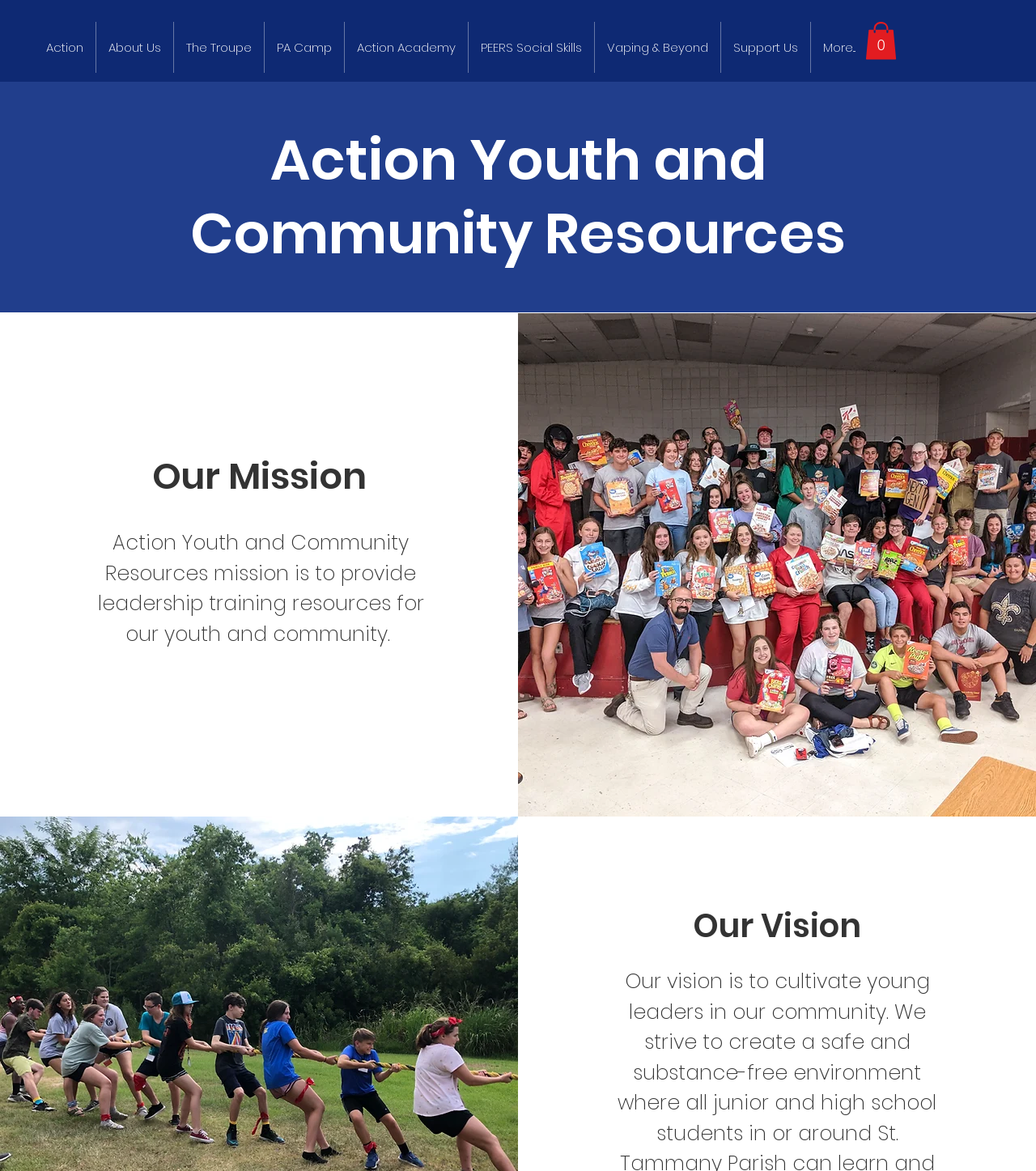Is there an image on the page?
Give a one-word or short phrase answer based on the image.

Yes